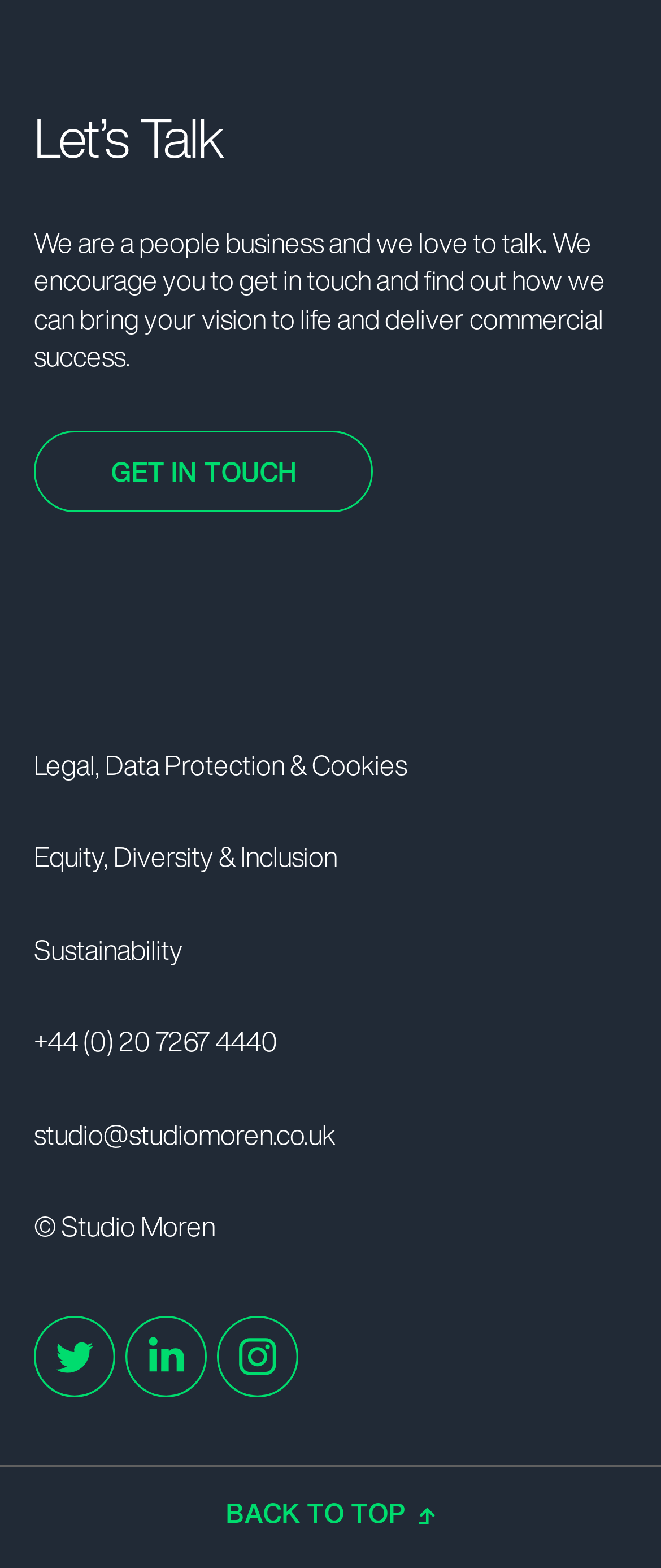Identify the coordinates of the bounding box for the element that must be clicked to accomplish the instruction: "Email studio@studiomoren.co.uk".

[0.051, 0.713, 0.949, 0.755]